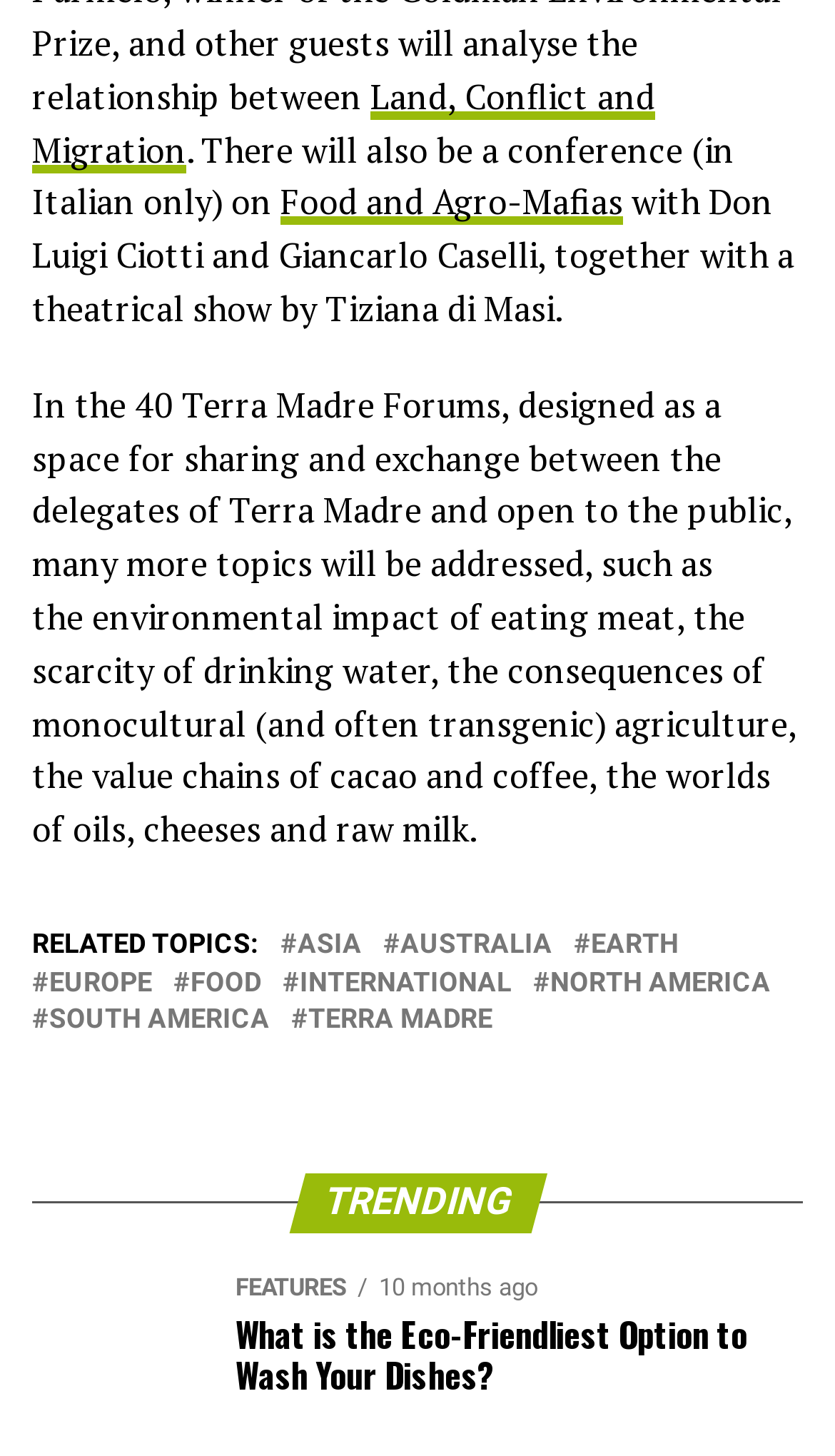Find the bounding box coordinates for the UI element whose description is: "Land, Conflict and Migration". The coordinates should be four float numbers between 0 and 1, in the format [left, top, right, bottom].

[0.038, 0.05, 0.785, 0.118]